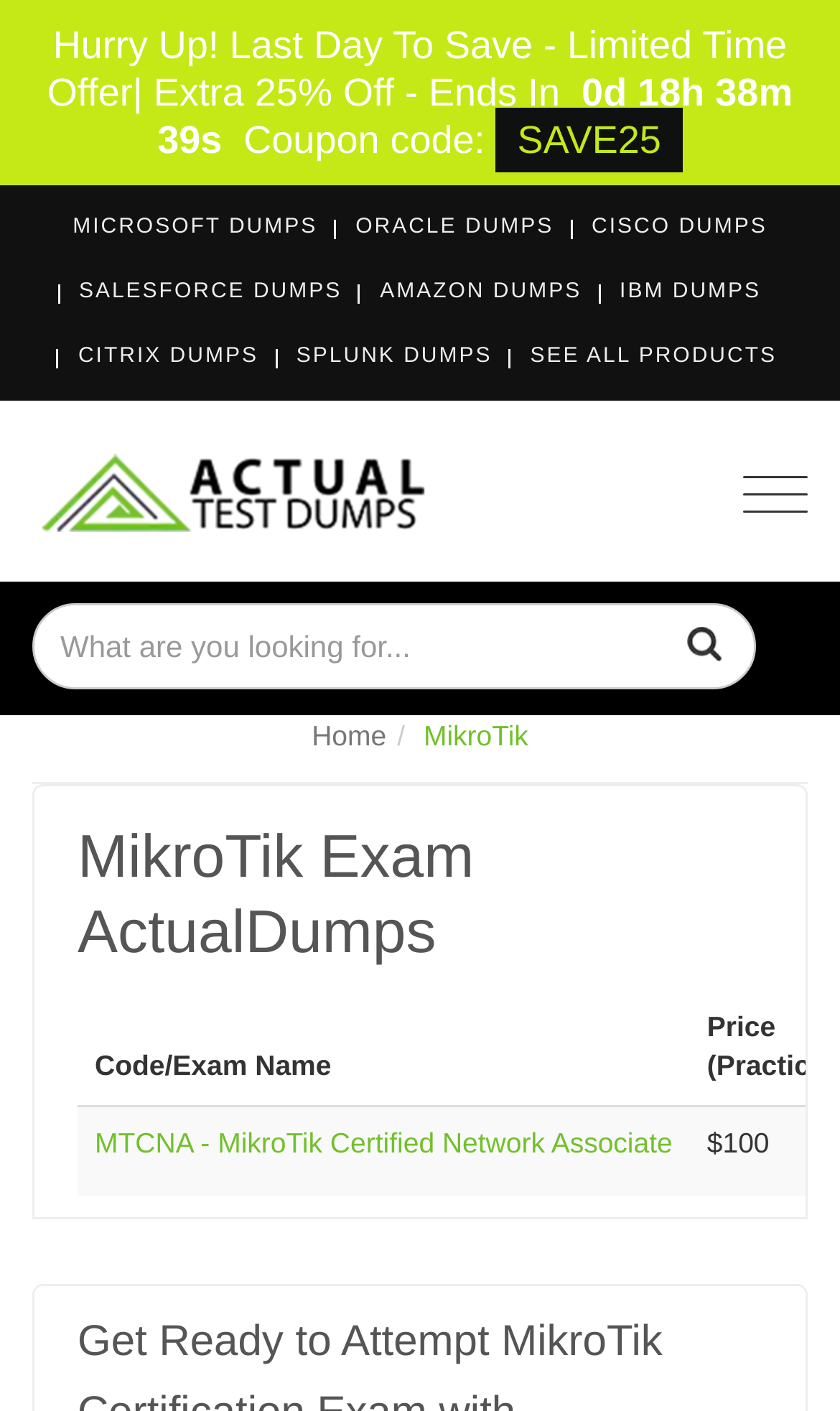Find and specify the bounding box coordinates that correspond to the clickable region for the instruction: "Read About Us".

None